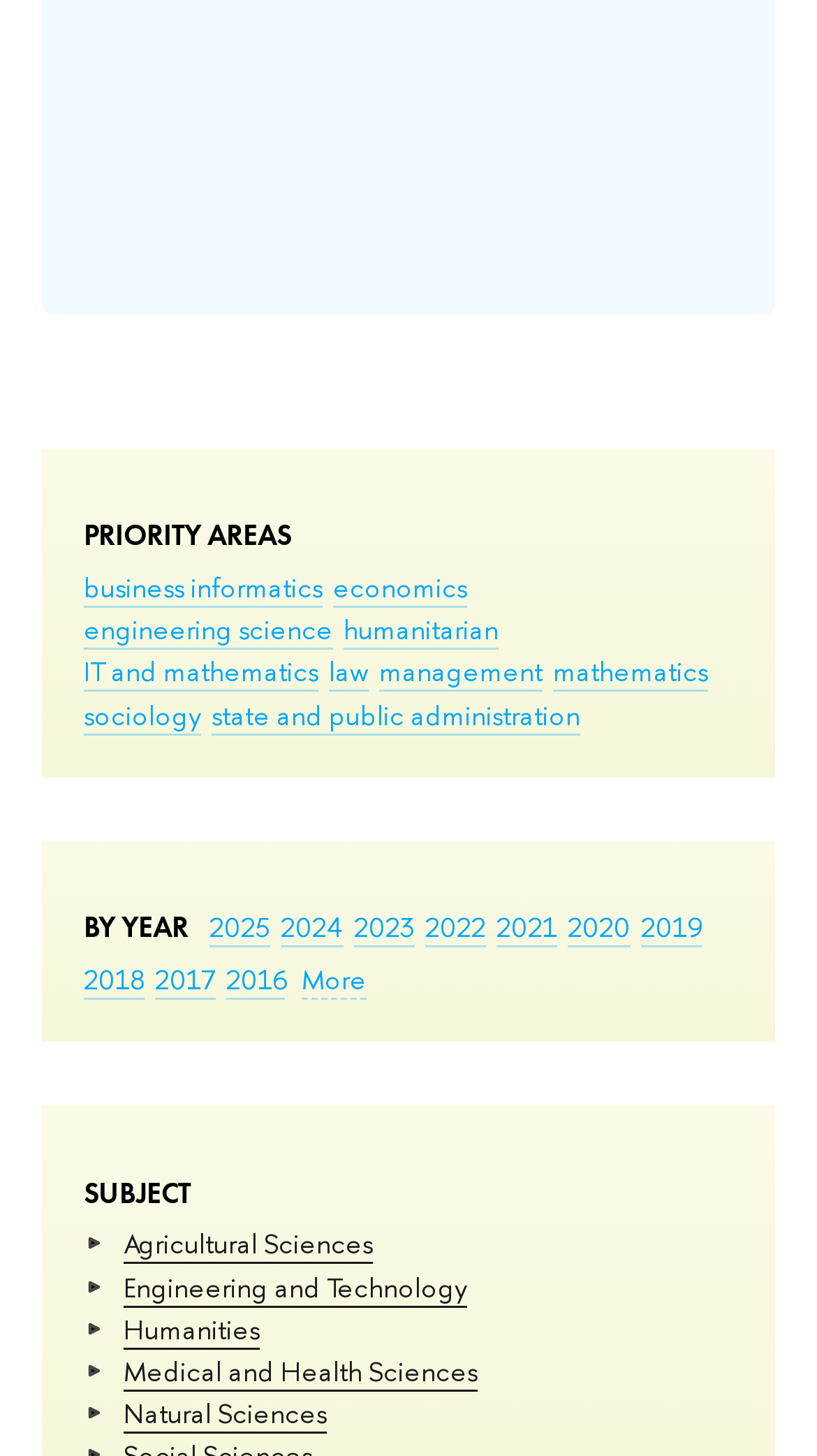Specify the bounding box coordinates for the region that must be clicked to perform the given instruction: "click on business informatics".

[0.103, 0.39, 0.395, 0.418]